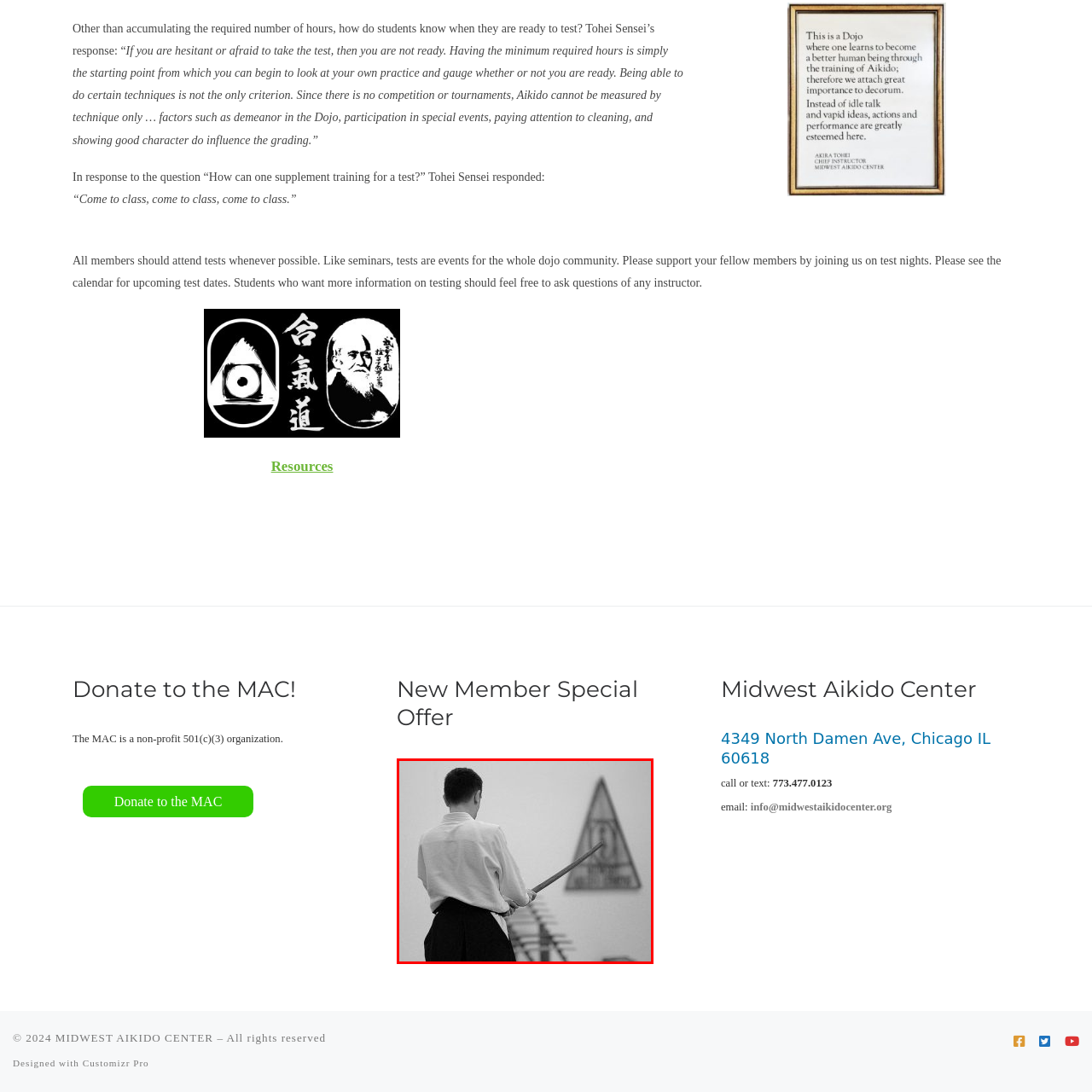Describe in detail what you see in the image highlighted by the red border.

In a serene and focused dojo environment, a student practices Aikido, wielding a training sword. The composition captures the student from behind, dressed in a traditional Aikido gi, which is a crisp white, symbolizing purity and dedication. Their attention is directed towards a triangular emblem on the wall, possibly representing a dojo symbol or philosophy important to their training. The black-and-white aesthetic adds to the imagery's timelessness, highlighting the student’s concentration and the discipline inherent in martial arts practice. This image resonates with the broader theme of readiness and commitment emphasized in Aikido training, reflecting on the importance of practice and character development as outlined by Tohei Sensei. The dojo setting itself embodies a community spirit, reinforcing the message that testing and growth are communal events where support from fellow practitioners is invaluable.